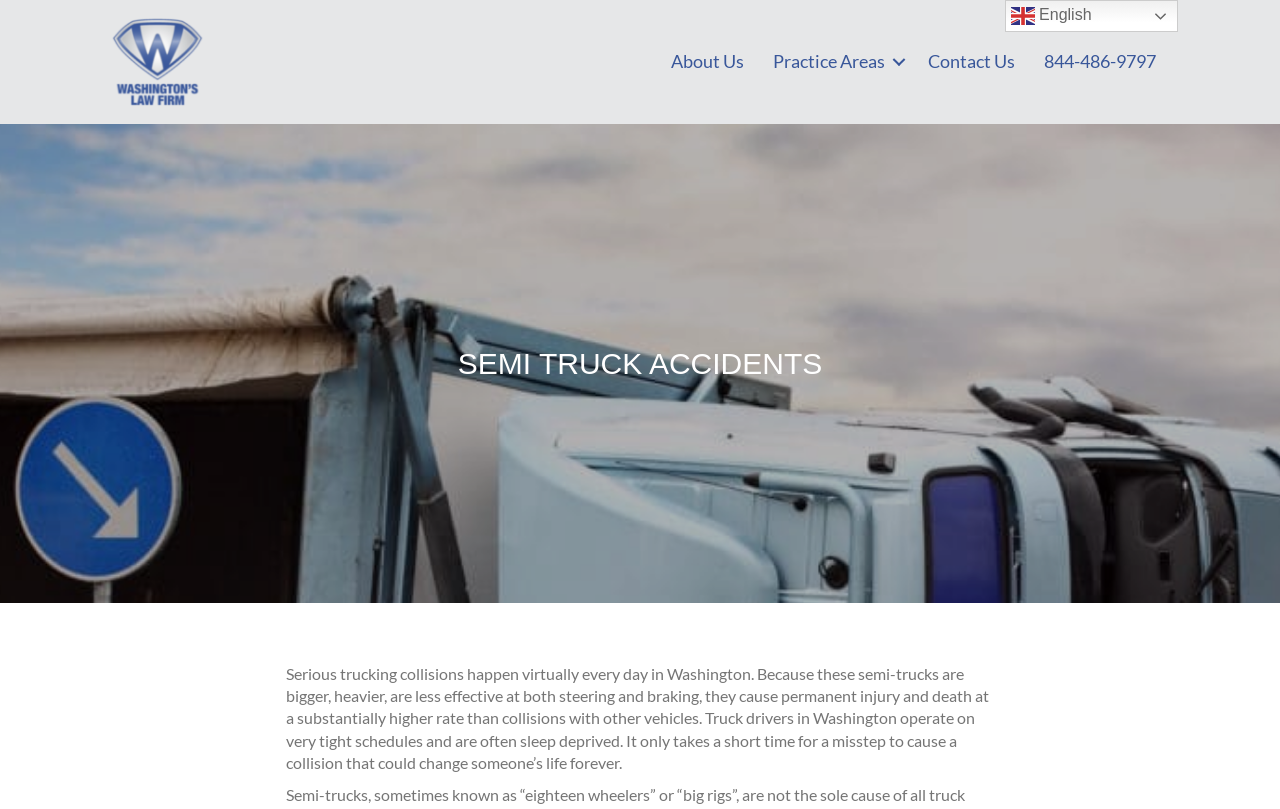What is the main topic of this webpage? Based on the image, give a response in one word or a short phrase.

Semi Truck Accidents